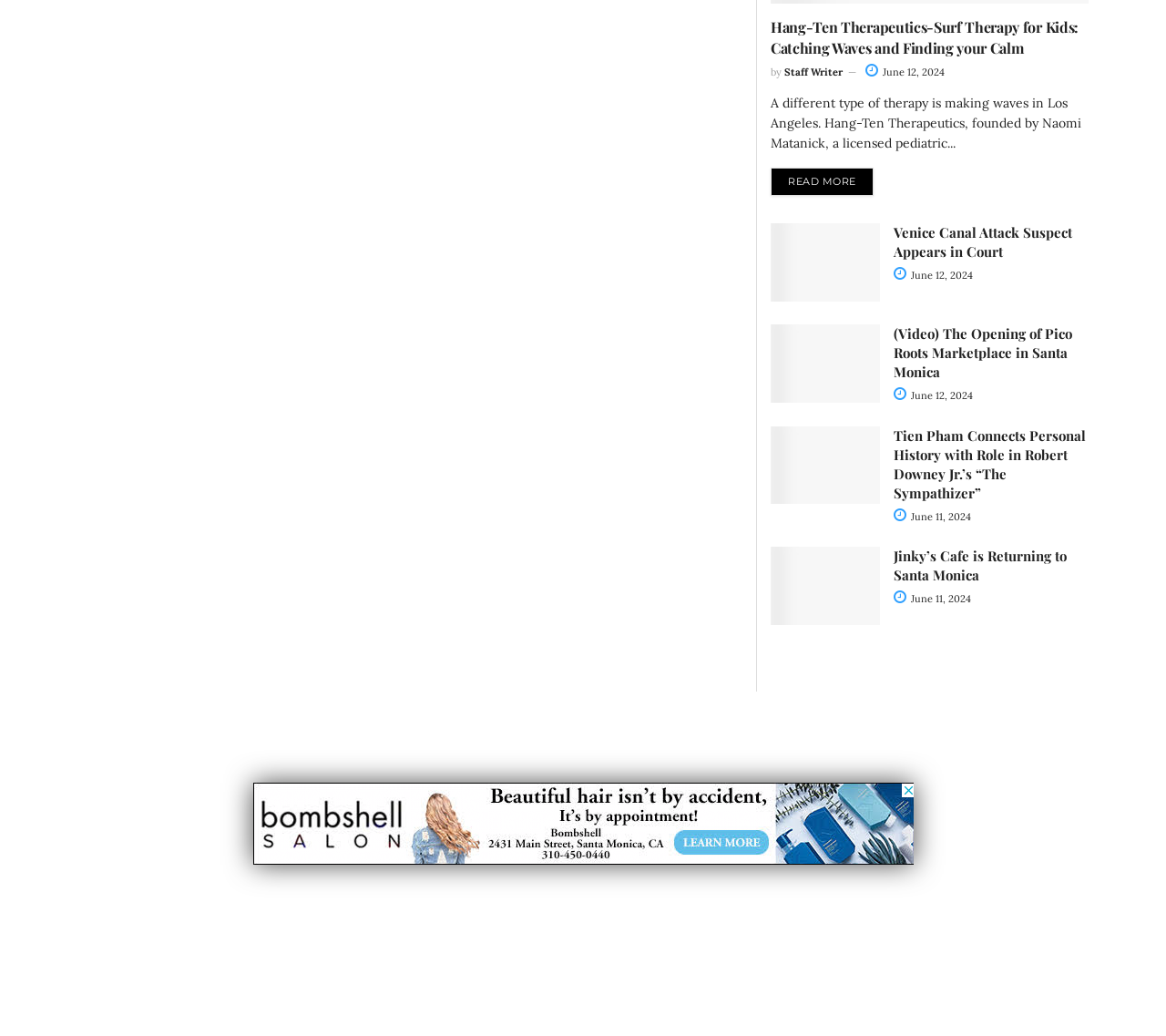Please find the bounding box for the UI element described by: "June 12, 2024".

[0.742, 0.063, 0.81, 0.076]